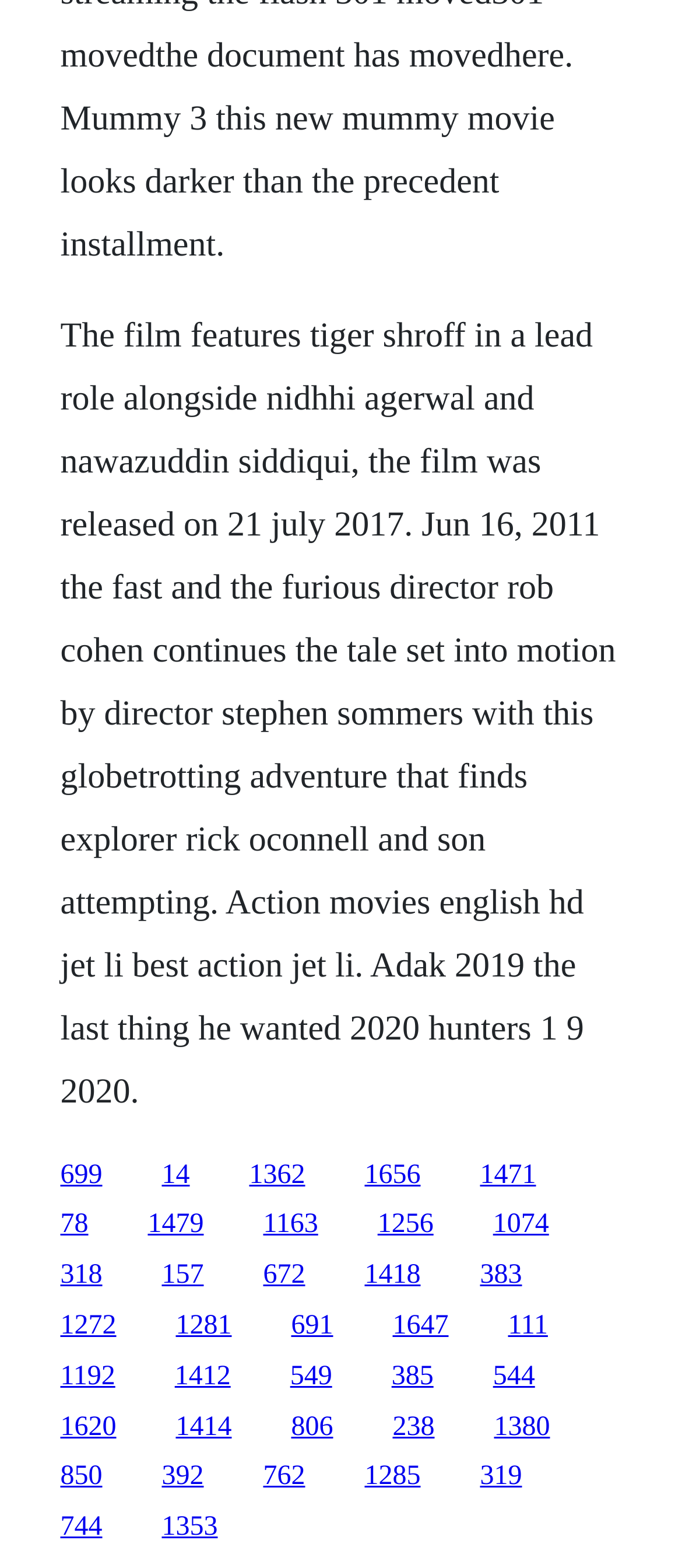Provide a single word or phrase answer to the question: 
How many links are on this webpage?

50